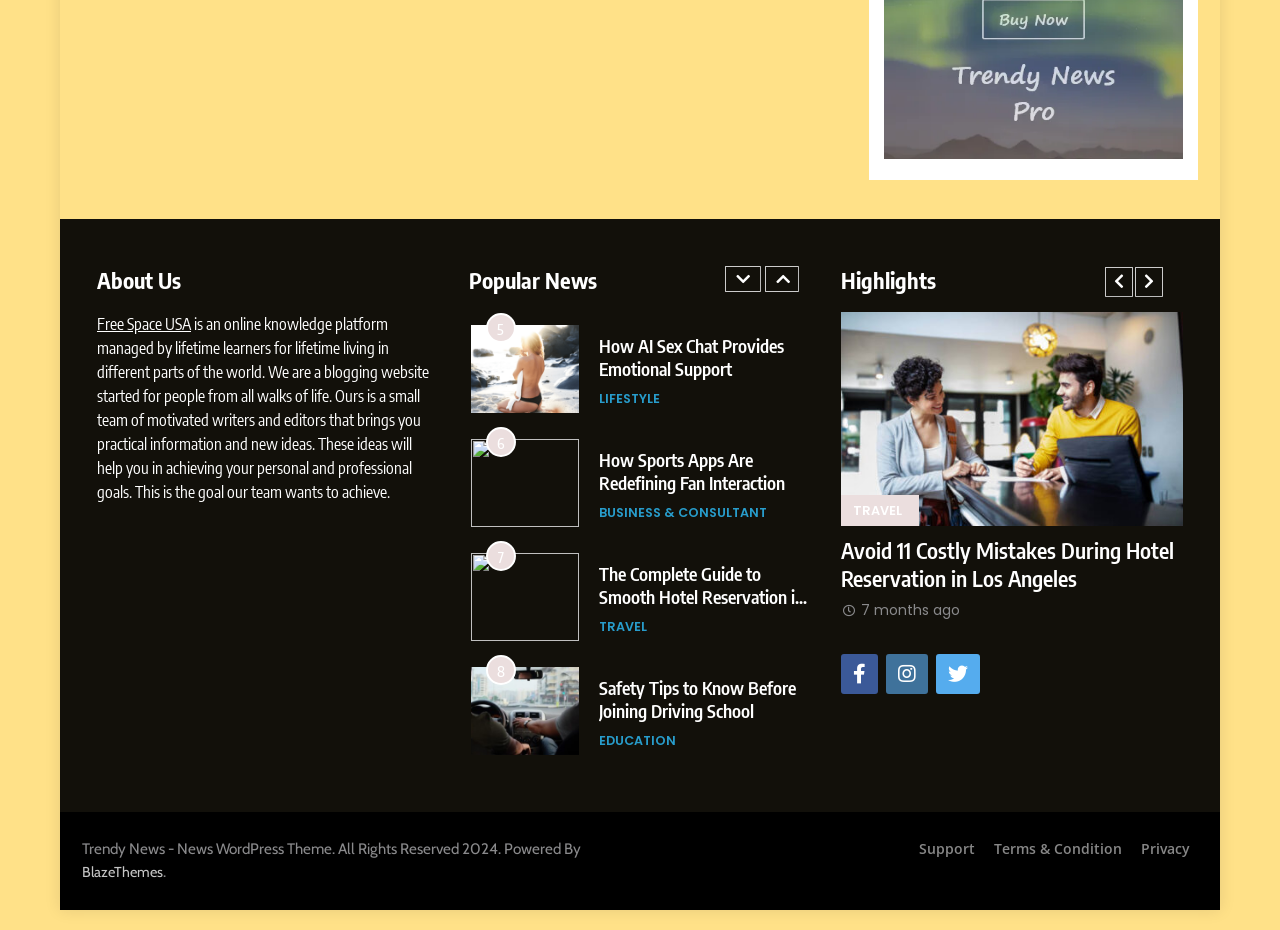Given the description of a UI element: "7 months ago", identify the bounding box coordinates of the matching element in the webpage screenshot.

[0.405, 0.645, 0.483, 0.666]